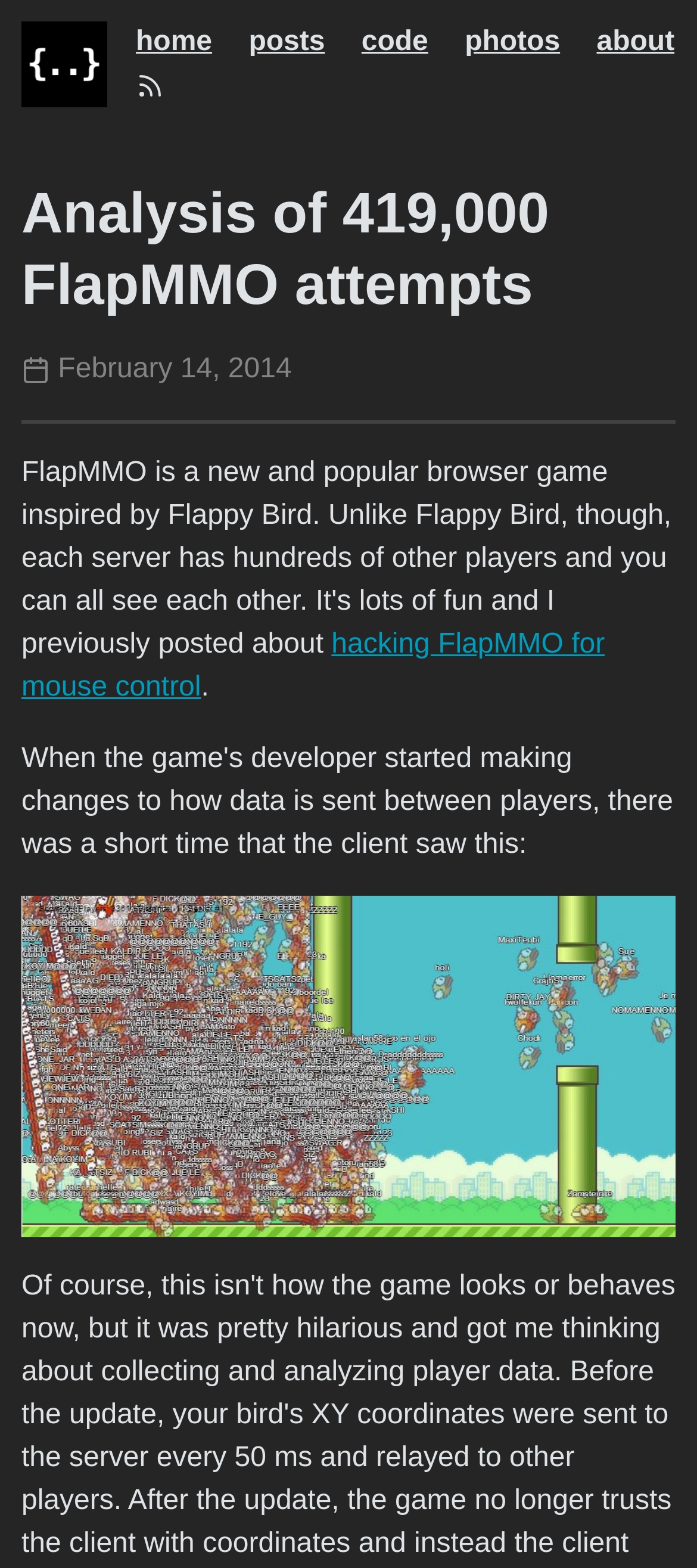Please find the bounding box coordinates for the clickable element needed to perform this instruction: "go to home page".

[0.195, 0.017, 0.304, 0.036]